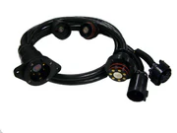What is the purpose of the R7-02 Bumper Version T-Connector?
Please use the image to provide an in-depth answer to the question.

The caption states that the R7-02 Bumper Version T-Connector is an essential component for anyone needing to establish or upgrade a wiring connection in their vehicle, implying that its purpose is to facilitate efficient electrical connections in automotive applications.